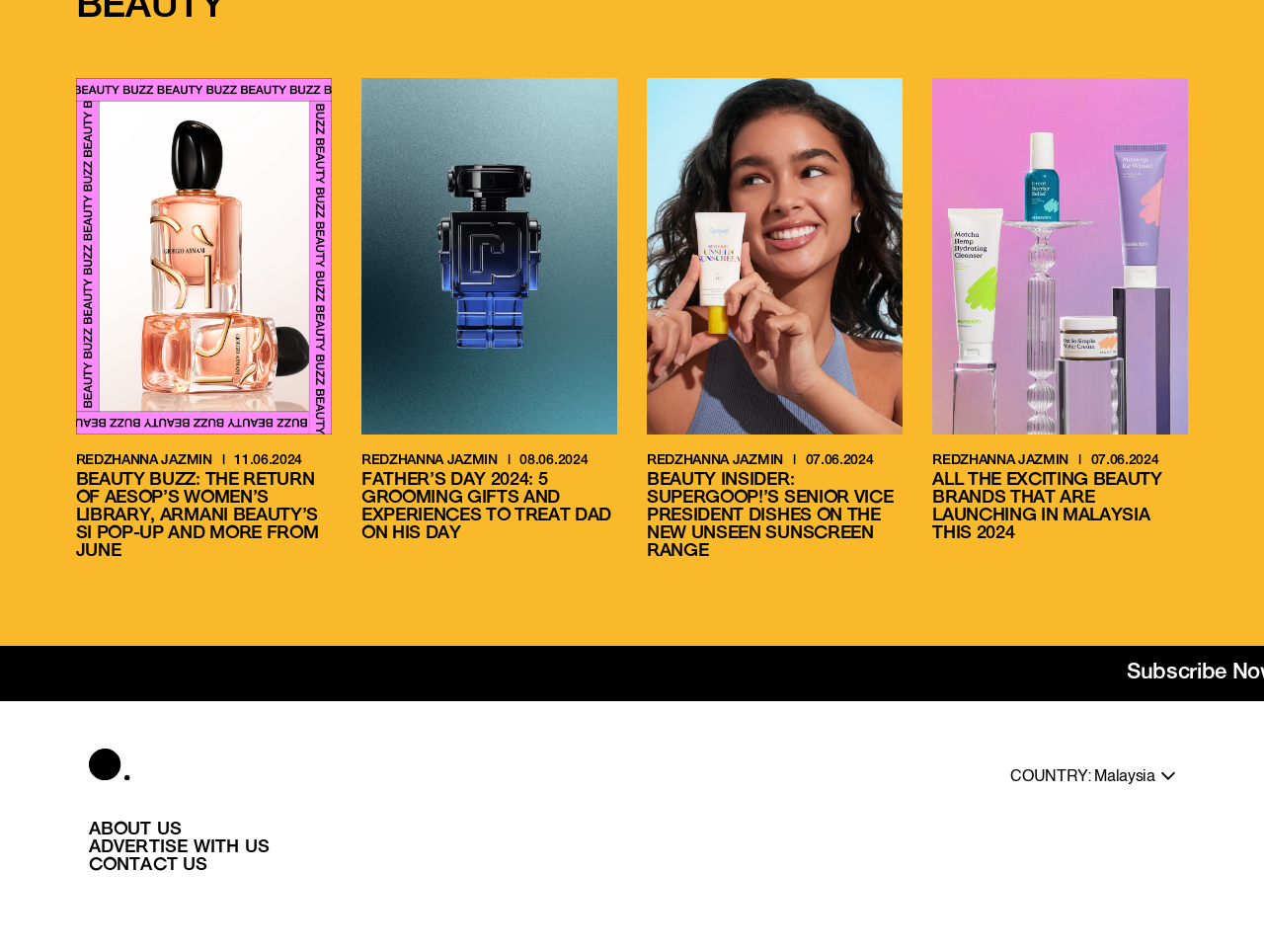Given the webpage screenshot and the description, determine the bounding box coordinates (top-left x, top-left y, bottom-right x, bottom-right y) that define the location of the UI element matching this description: parent_node: REDZHANNA JAZMIN|11.06.2024

[0.06, 0.261, 0.262, 0.277]